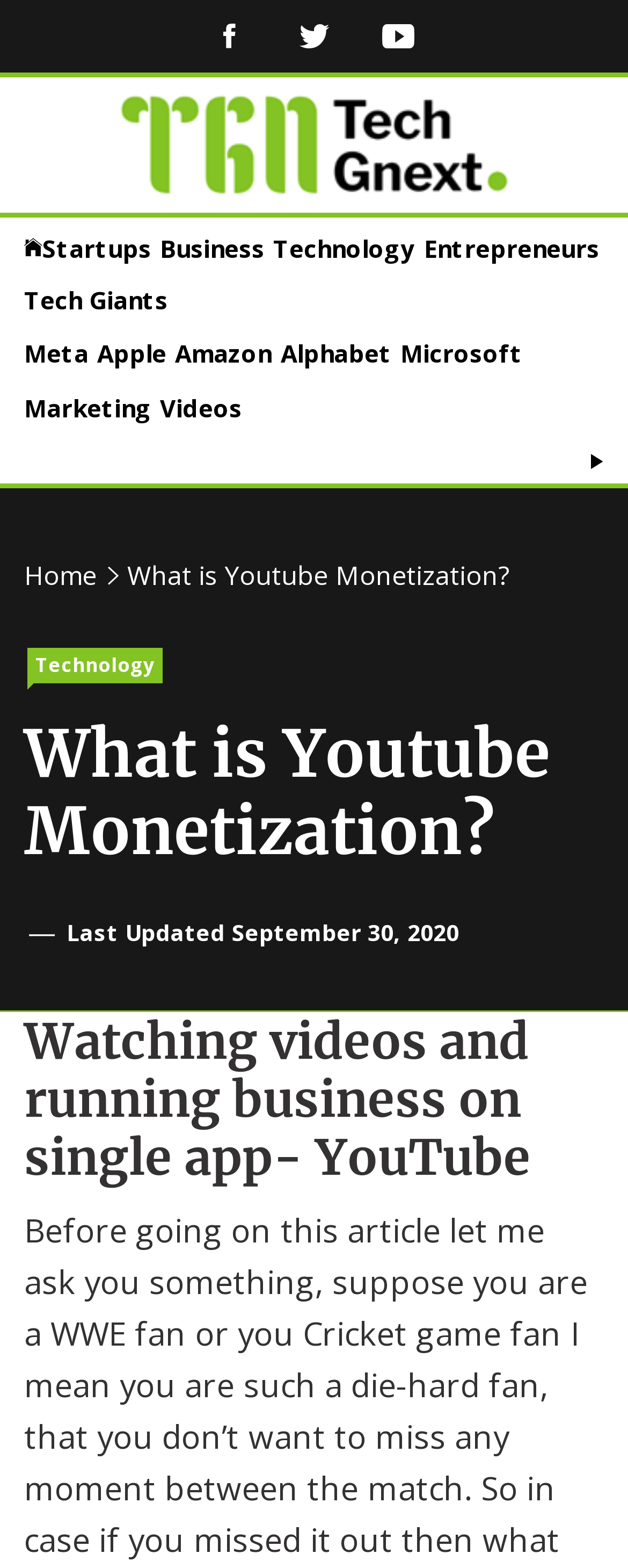Please specify the bounding box coordinates of the clickable region to carry out the following instruction: "Visit the YouTube page". The coordinates should be four float numbers between 0 and 1, in the format [left, top, right, bottom].

[0.573, 0.0, 0.695, 0.046]